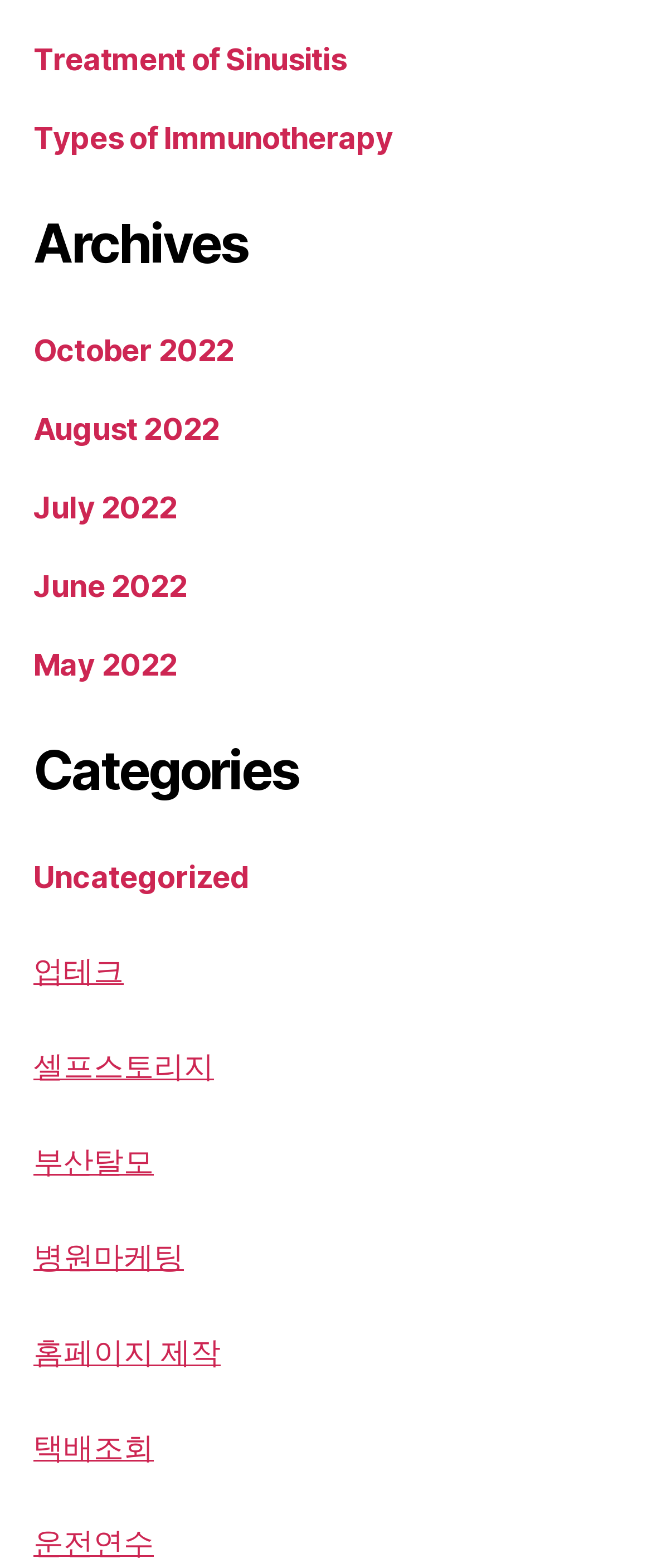How many categories are listed?
With the help of the image, please provide a detailed response to the question.

I counted the number of categories listed, which are 'Uncategorized', '업테크', '셀프스토리지', '부산탈모', '병원마케팅', '홈페이지 제작', '택배조회', and '운전연수', totaling 8 categories.